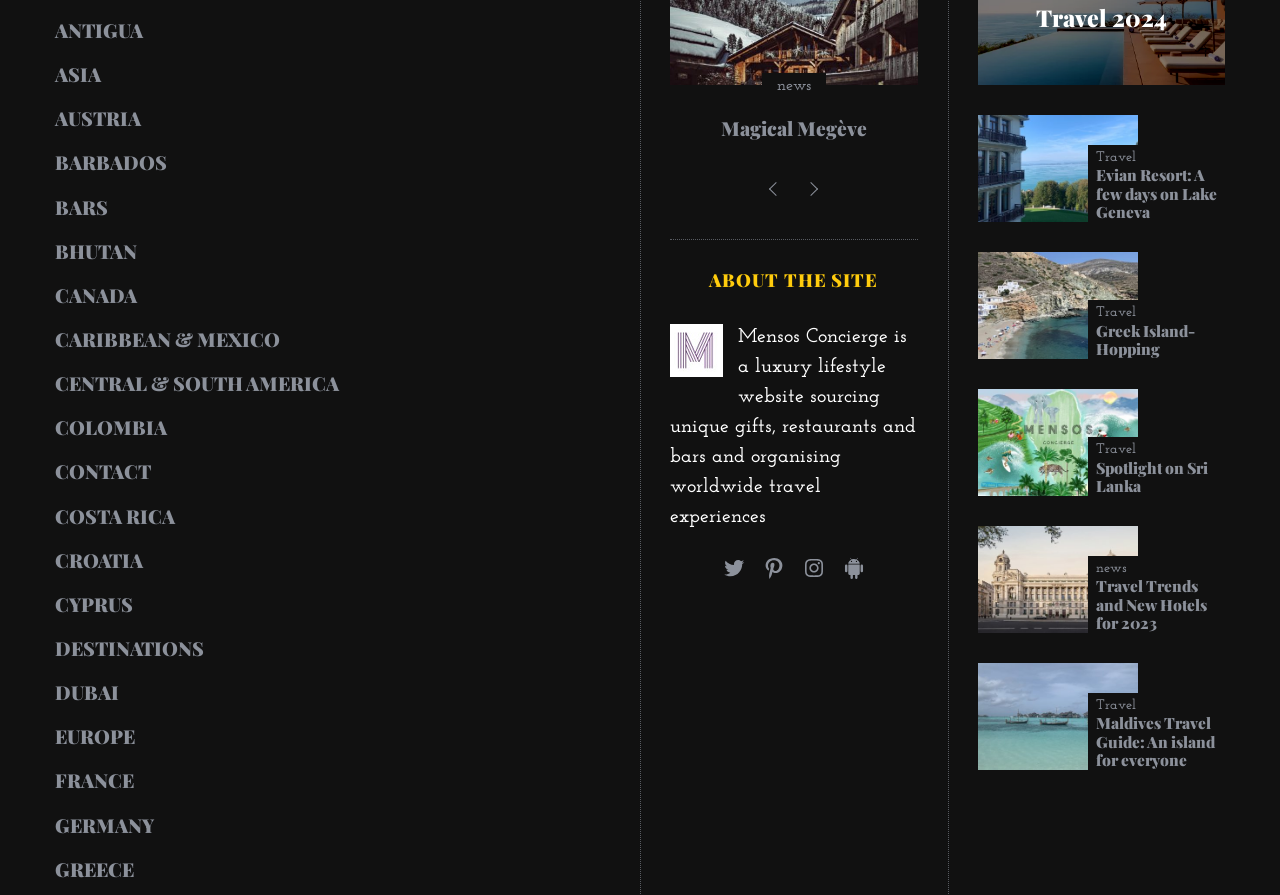What is the name of the luxury lifestyle website?
Look at the image and respond to the question as thoroughly as possible.

I found the name 'Mensos Concierge' in the image description and the static text that says 'Mensos Concierge is a luxury lifestyle website...'.